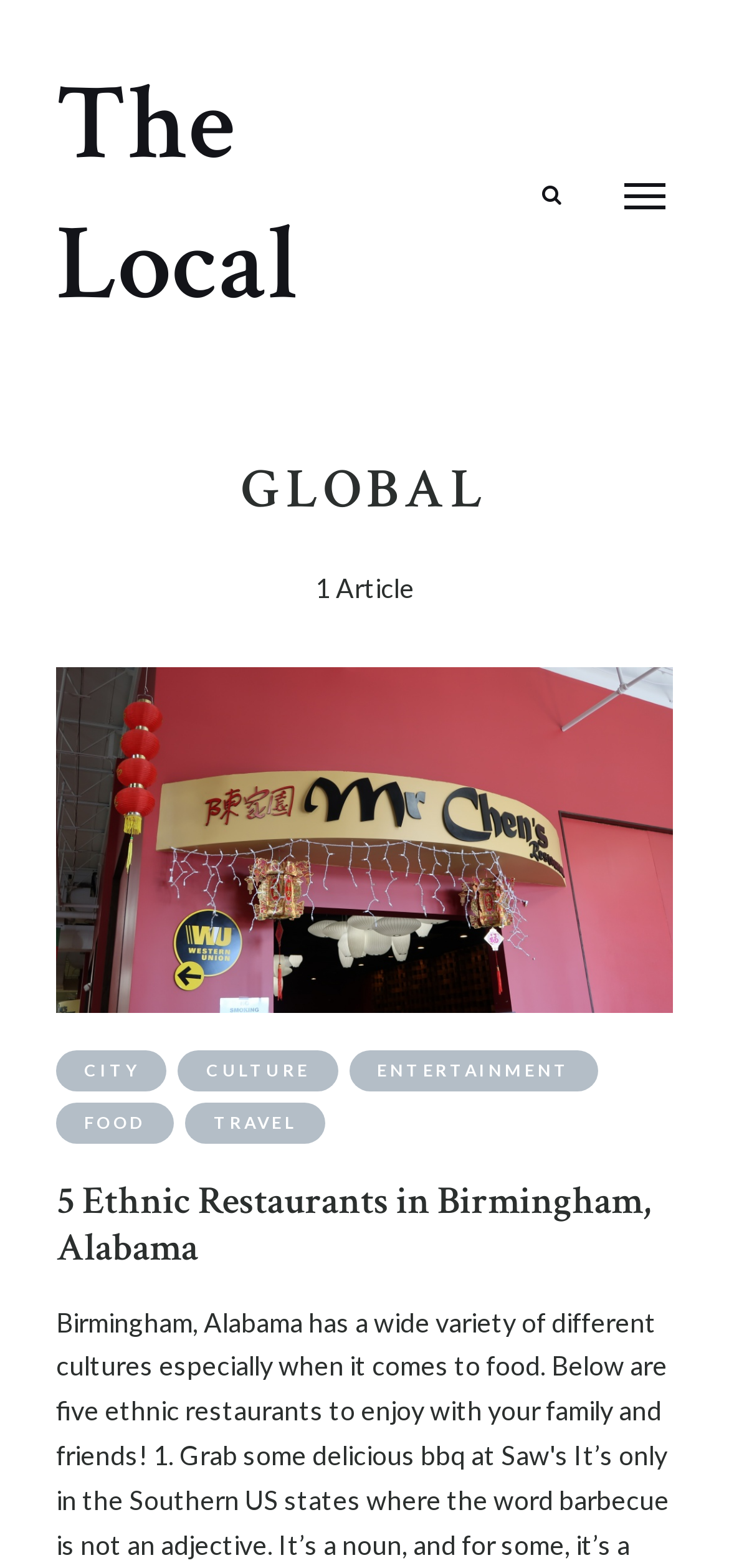How many links are in the header?
Using the picture, provide a one-word or short phrase answer.

5